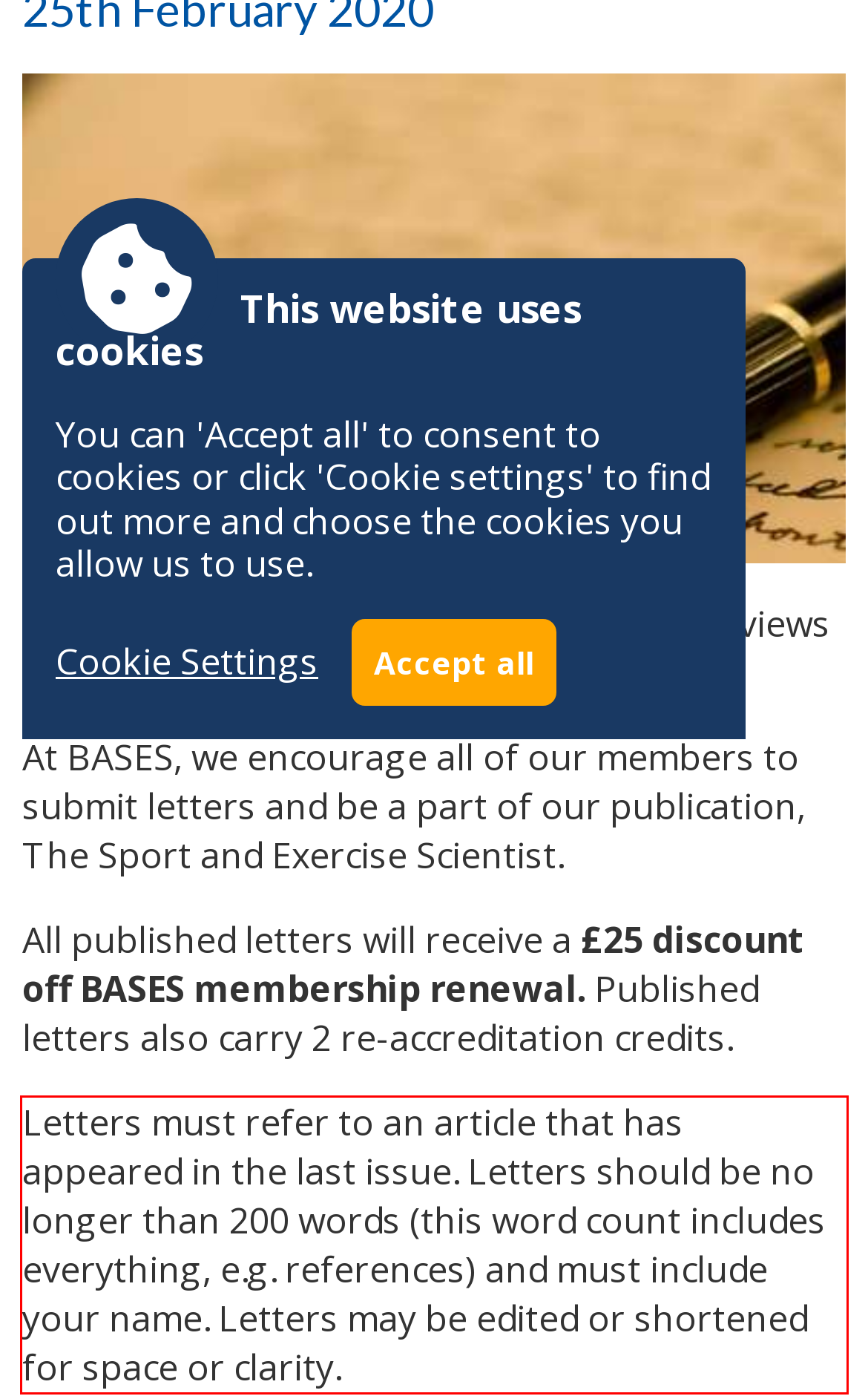Given a screenshot of a webpage, locate the red bounding box and extract the text it encloses.

Letters must refer to an article that has appeared in the last issue. Letters should be no longer than 200 words (this word count includes everything, e.g. references) and must include your name. Letters may be edited or shortened for space or clarity.